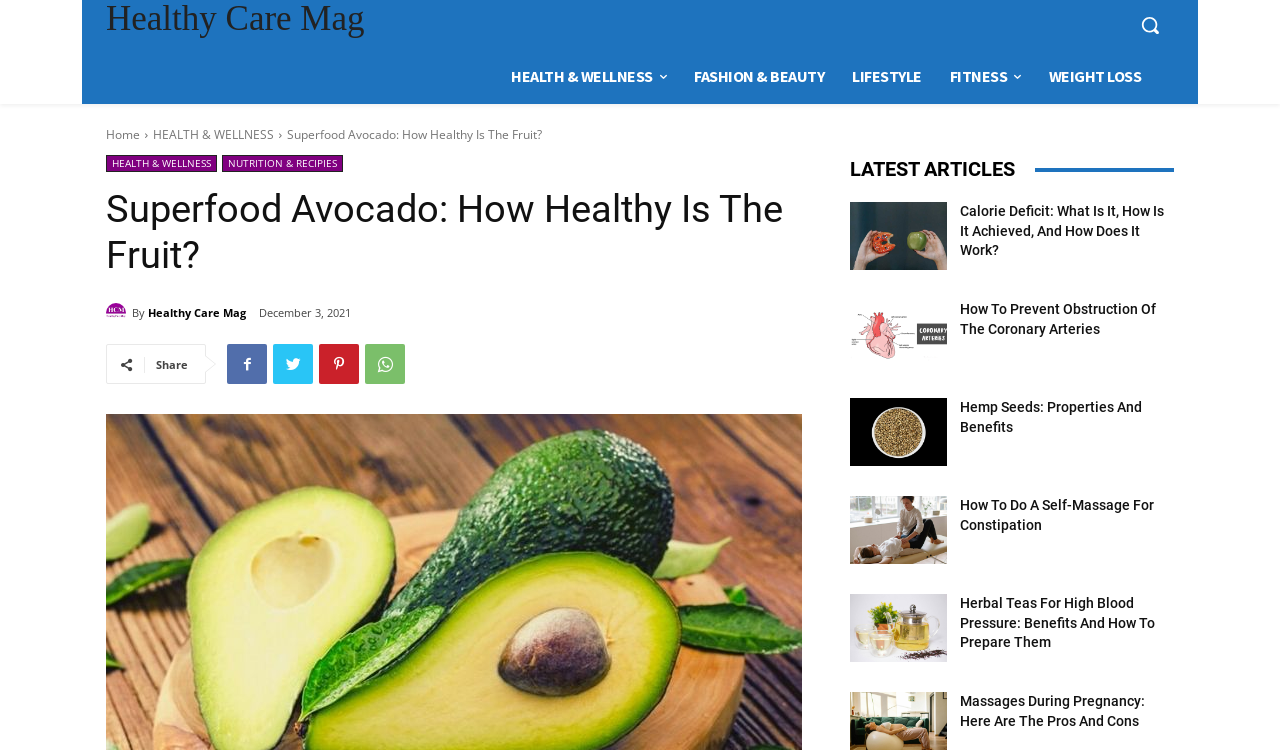Identify the bounding box coordinates for the region of the element that should be clicked to carry out the instruction: "Read the article about Calorie Deficit". The bounding box coordinates should be four float numbers between 0 and 1, i.e., [left, top, right, bottom].

[0.664, 0.269, 0.74, 0.36]